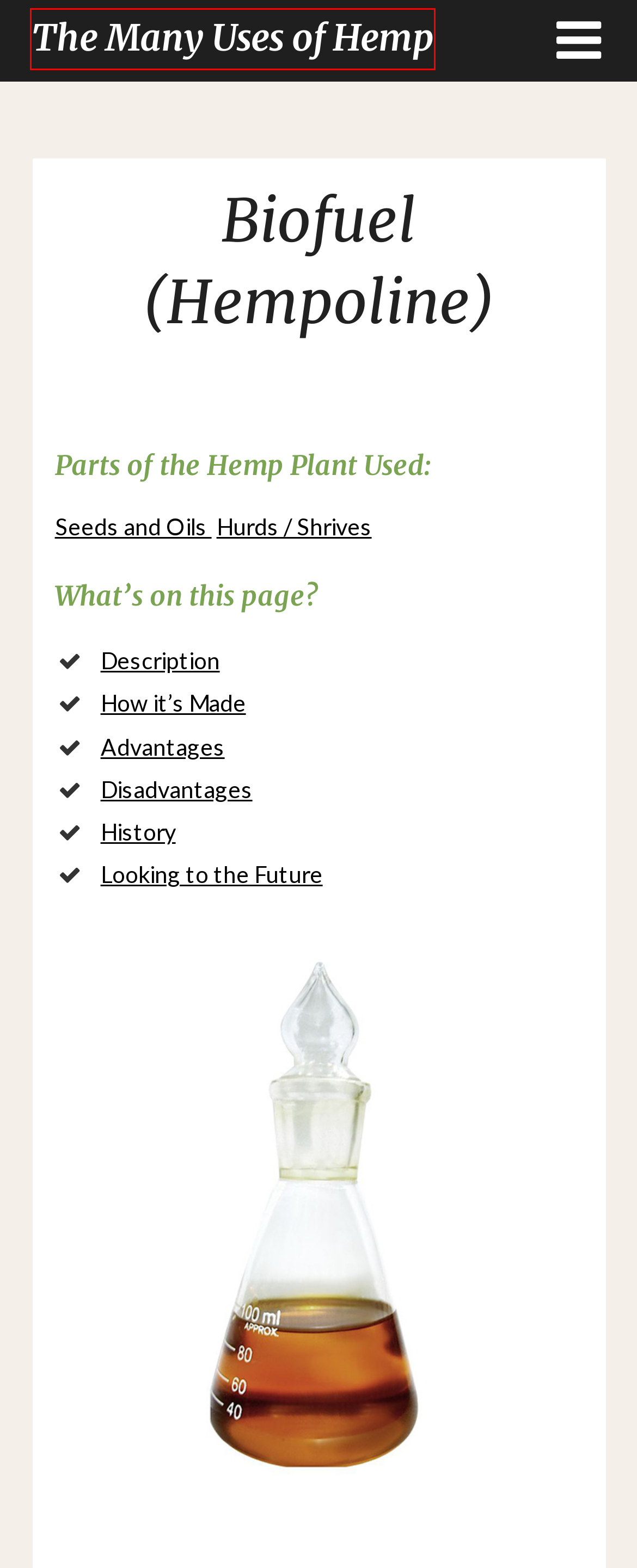Given a screenshot of a webpage with a red bounding box highlighting a UI element, choose the description that best corresponds to the new webpage after clicking the element within the red bounding box. Here are your options:
A. Hurds / Shives Archives - The Many Uses of Hemp
B. Parts of the Hemp Plant Used - The Many Uses of Hemp
C. Privacy Policy - The Many Uses of Hemp
D. Personal Use / Cosmetics Archives - The Many Uses of Hemp
E. Cordage Archives - The Many Uses of Hemp
F. Hemp Product Wiki | The 50,000 Uses of Hemp
G. Leaves / Flower & Flower Oils Archives - The Many Uses of Hemp
H. Medicine Archives - The Many Uses of Hemp

F